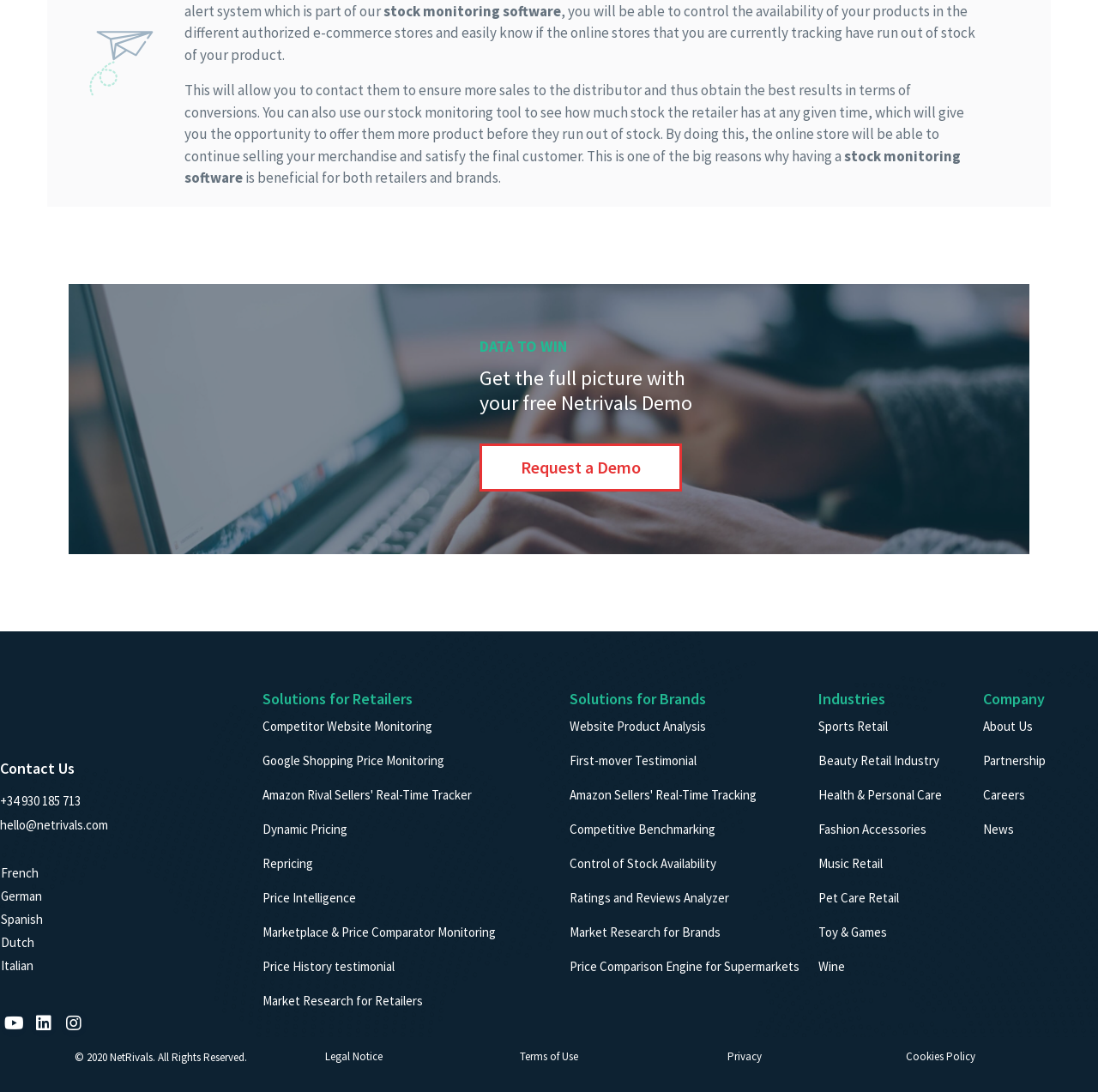Respond to the following query with just one word or a short phrase: 
What is the company name?

NetRivals